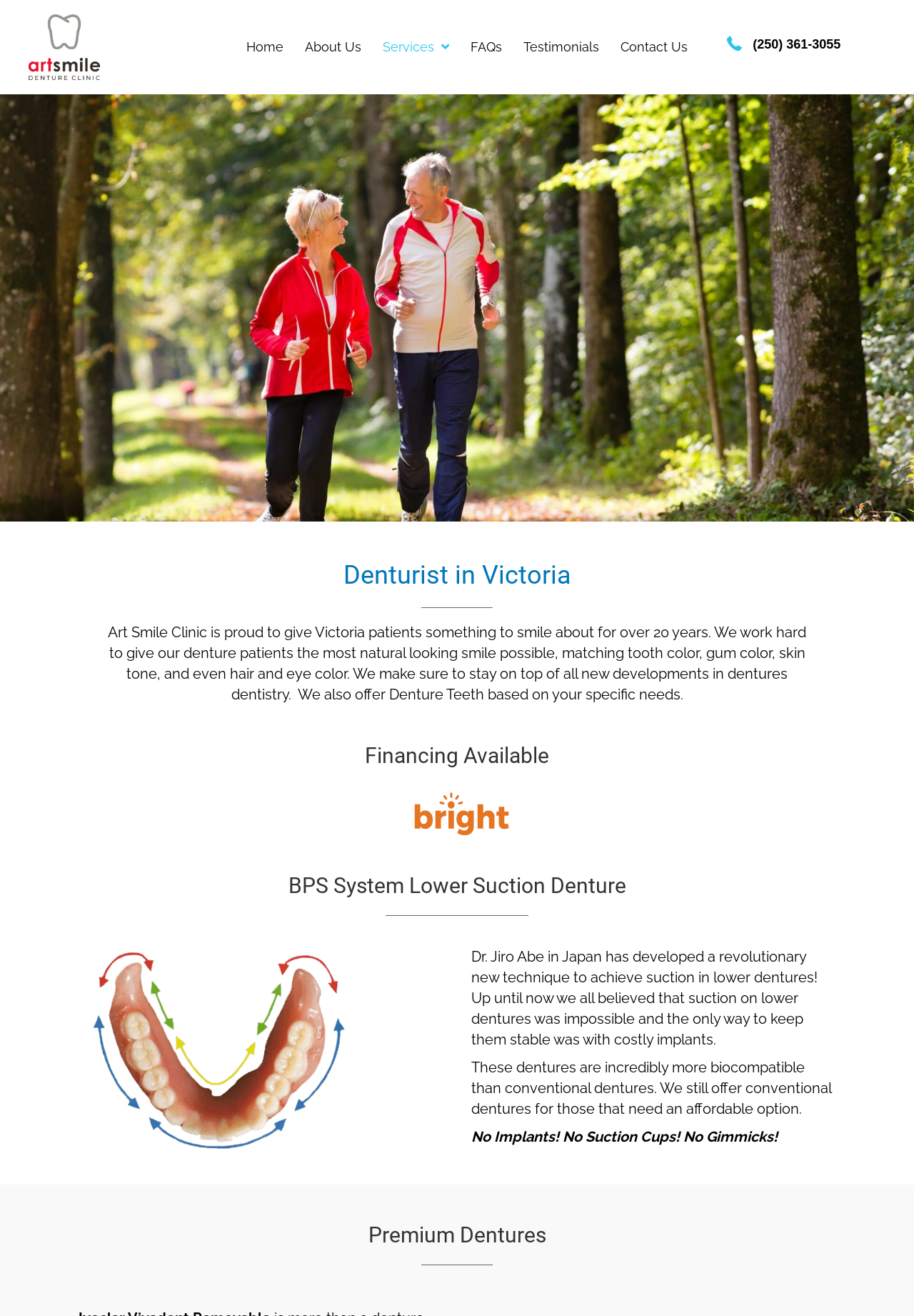Provide the bounding box coordinates, formatted as (top-left x, top-left y, bottom-right x, bottom-right y), with all values being floating point numbers between 0 and 1. Identify the bounding box of the UI element that matches the description: alt="Artsmile-Stacked"

[0.031, 0.011, 0.109, 0.061]